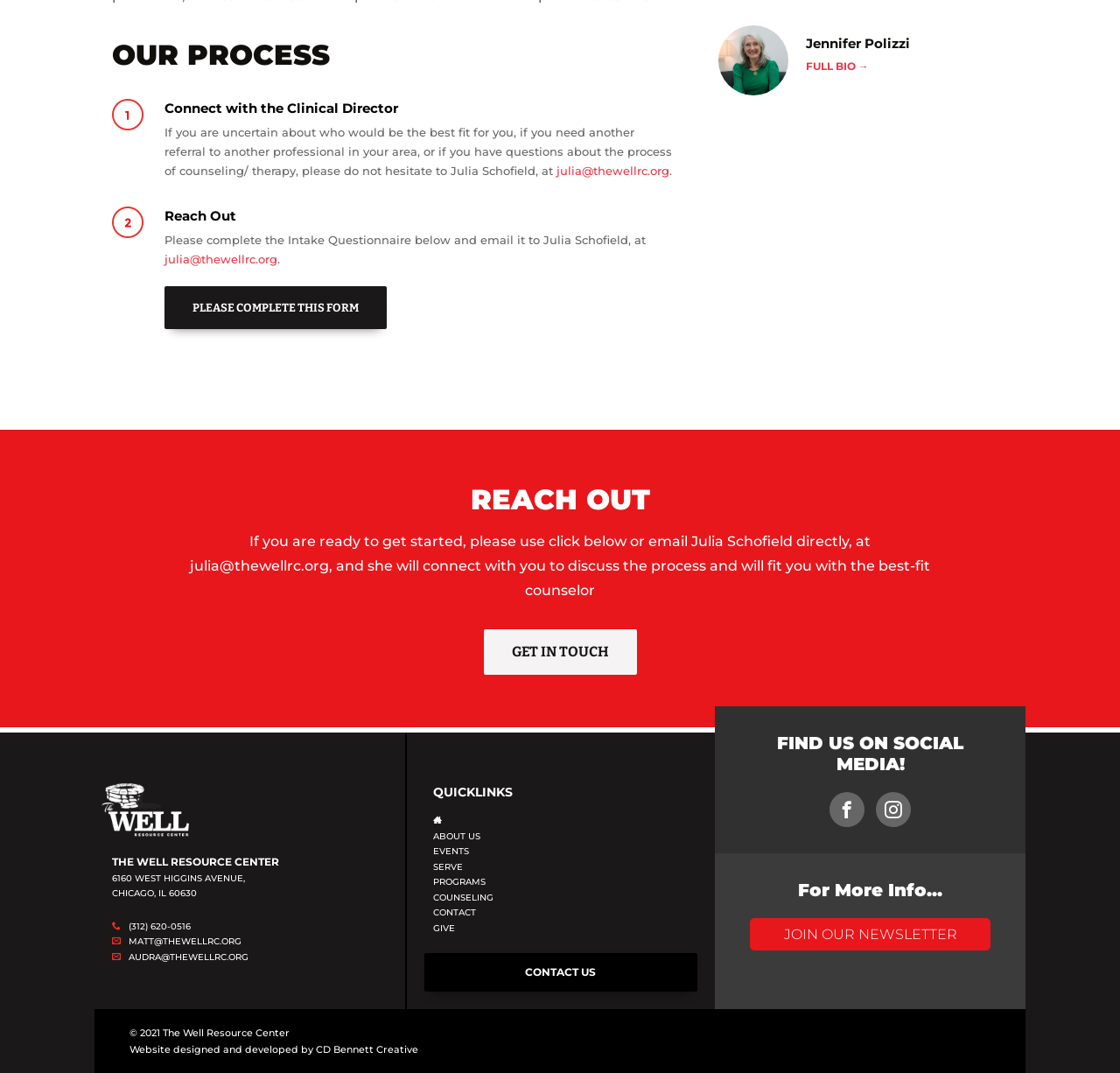How can I get in touch with The Well Resource Center? From the image, respond with a single word or brief phrase.

By email or phone